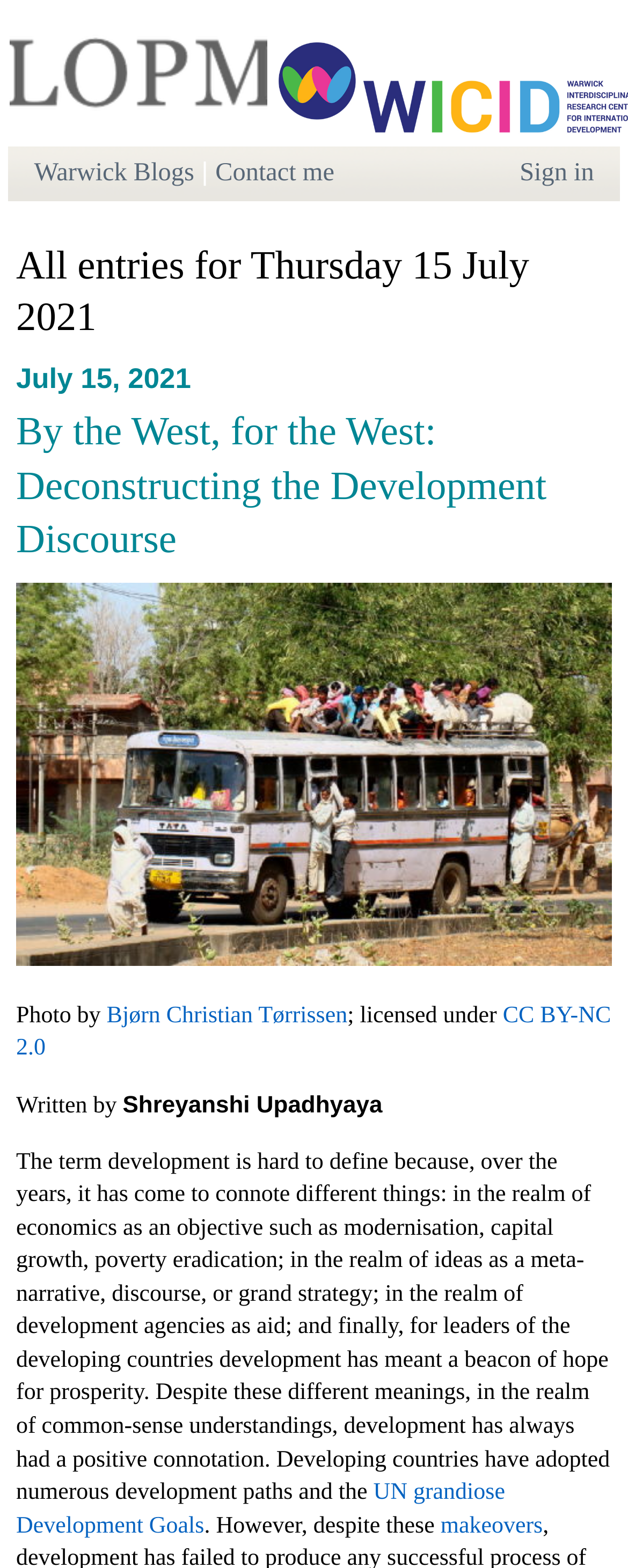Write an extensive caption that covers every aspect of the webpage.

This webpage is a blog post from the Warwick Interdisciplinary Research Centre for International Development. At the top, there are three links: "Warwick Blogs" on the left, "Contact me" in the middle, and "Sign in" on the right. Below these links, there is a heading that reads "All entries for Thursday 15 July 2021". 

Underneath this heading, there is a subheading "July 15, 2021" followed by another heading "By the West, for the West: Deconstructing the Development Discourse". This heading is accompanied by a link with the same title. Below the link, there is an image of an India bus, which is credited to Bjørn Christian Tørrissen and licensed under CC BY-NC 2.0. 

The blog post is written by Shreyanshi Upadhyaya and discusses the concept of development, its various meanings, and its connotations. The text is divided into several paragraphs, with links to "UN grandiose Development Goals" and "makeovers" embedded within the text.